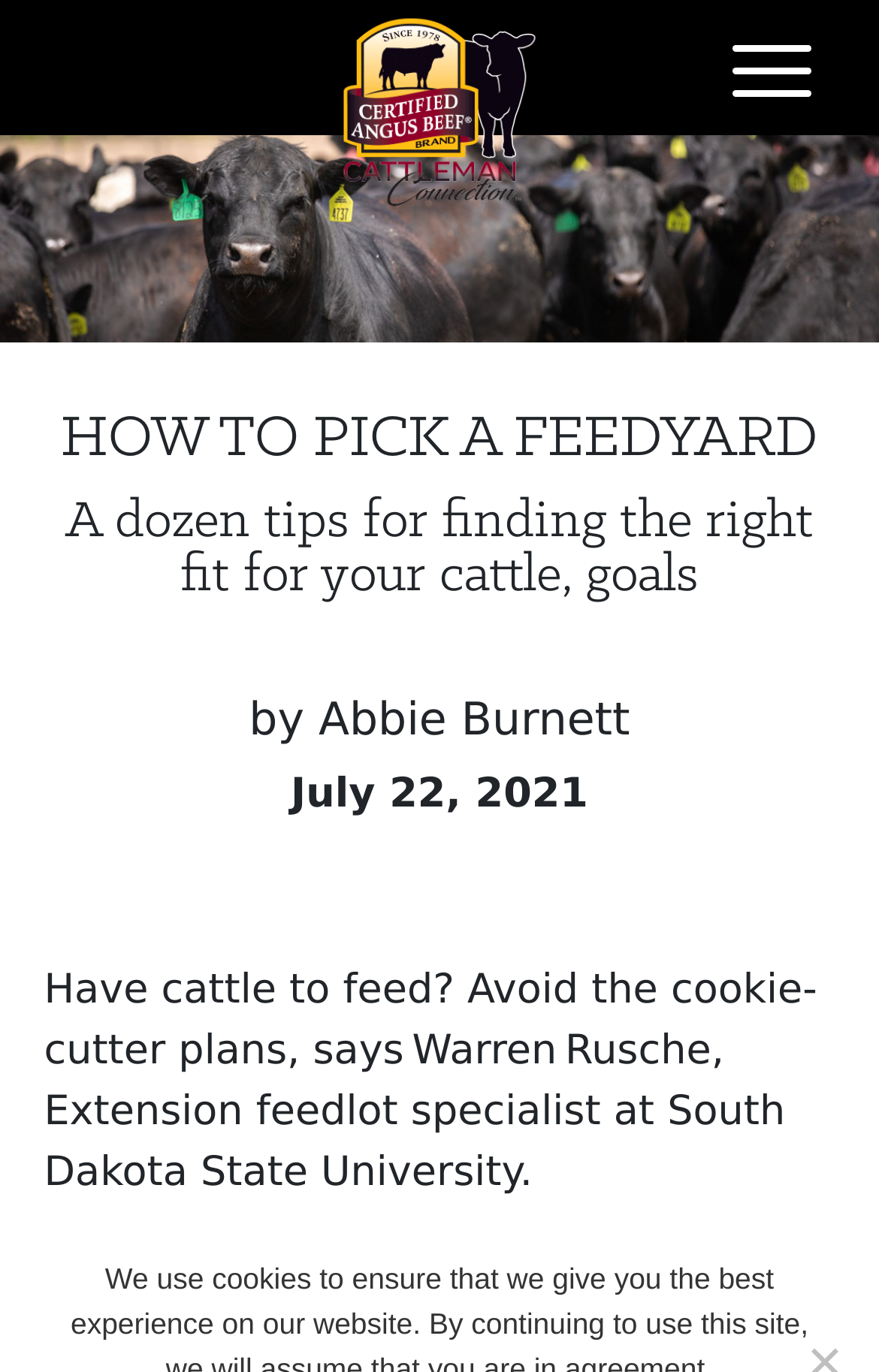What is the date of the article?
Use the information from the image to give a detailed answer to the question.

I found the date of the article by looking at the StaticText element with the text 'July 22, 2021' which is located at the coordinates [0.331, 0.562, 0.669, 0.596].